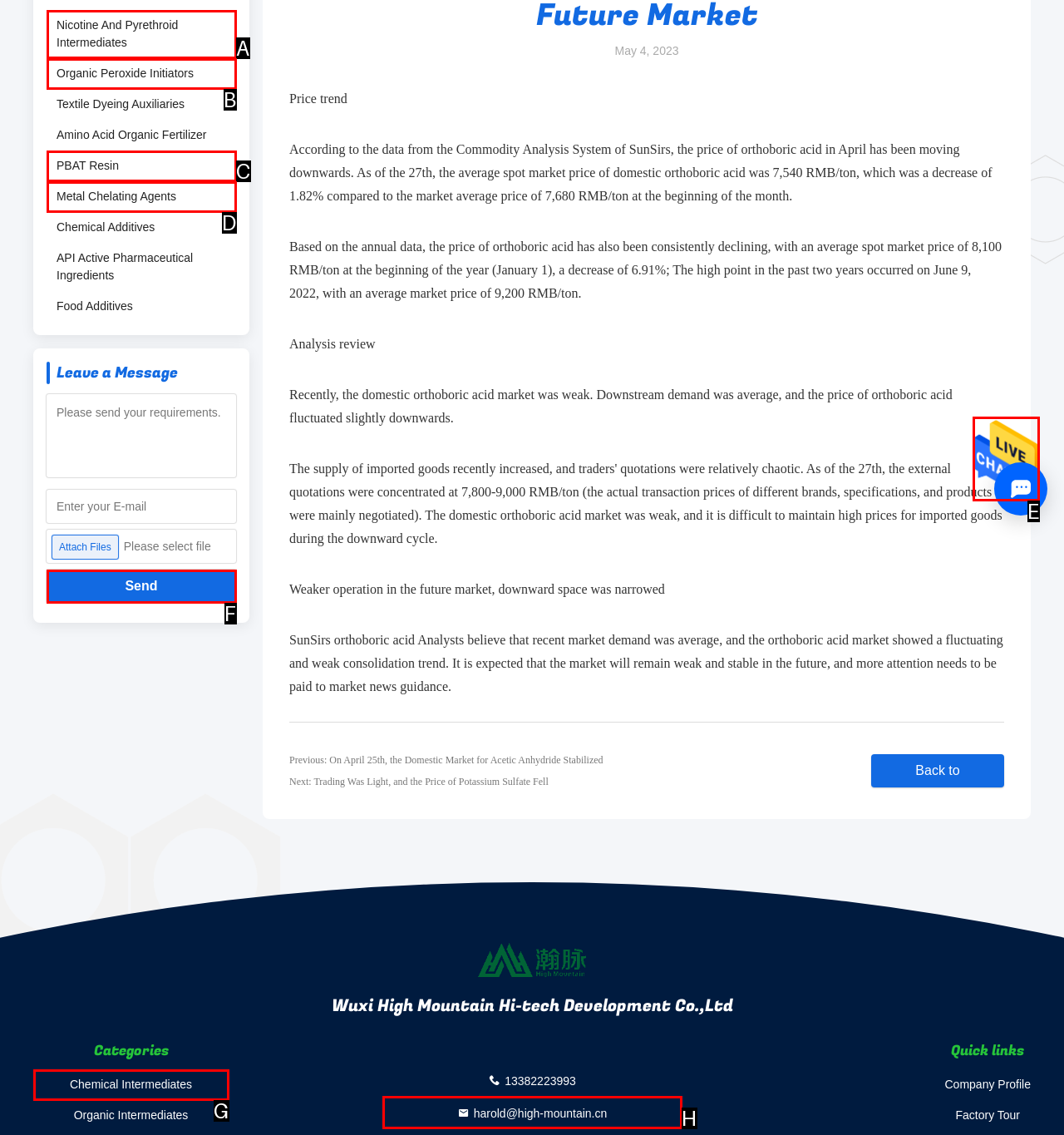Refer to the element description: harold@high-mountain.cn and identify the matching HTML element. State your answer with the appropriate letter.

H